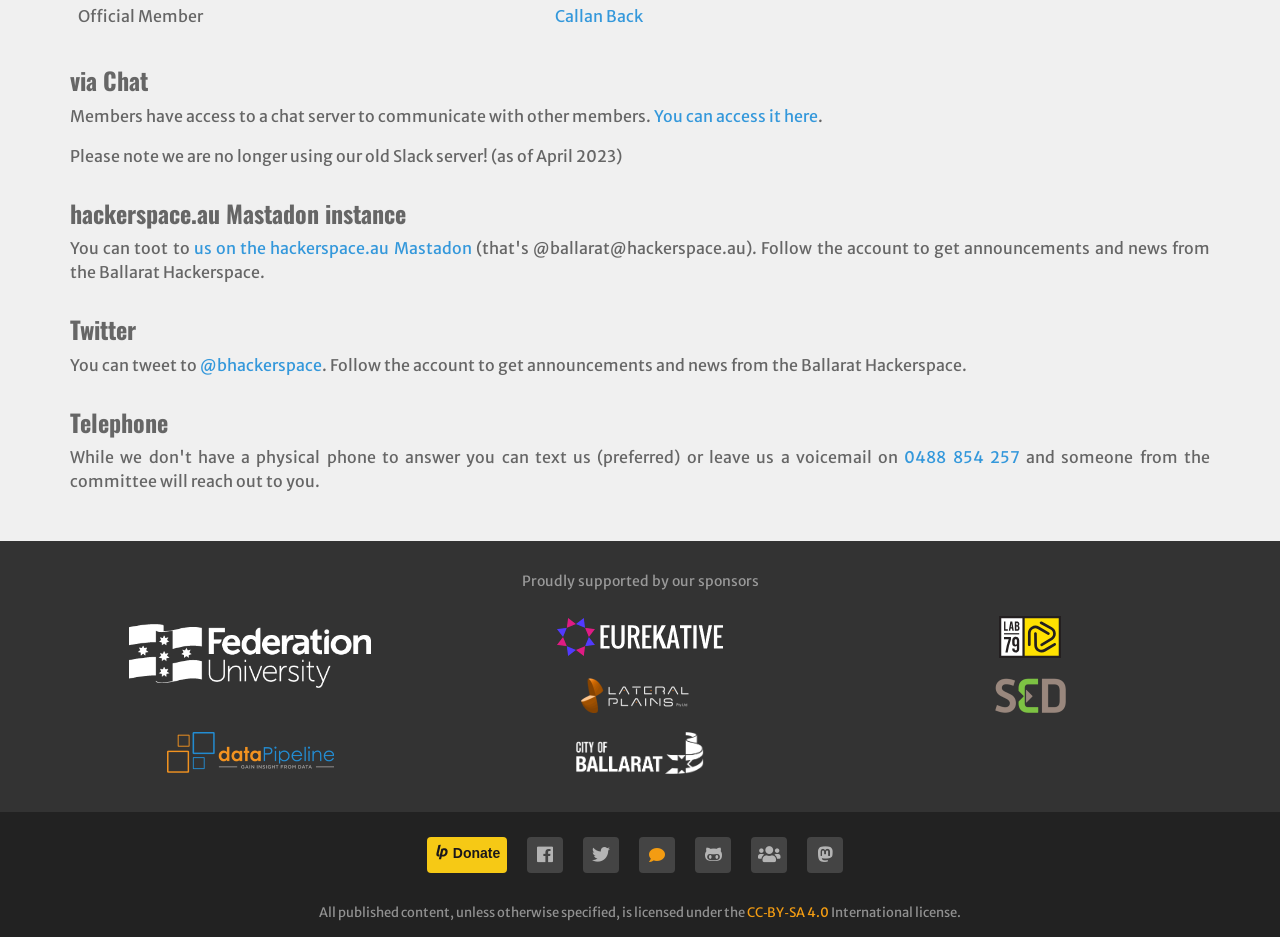Extract the bounding box coordinates for the described element: "Donate". The coordinates should be represented as four float numbers between 0 and 1: [left, top, right, bottom].

[0.333, 0.893, 0.396, 0.932]